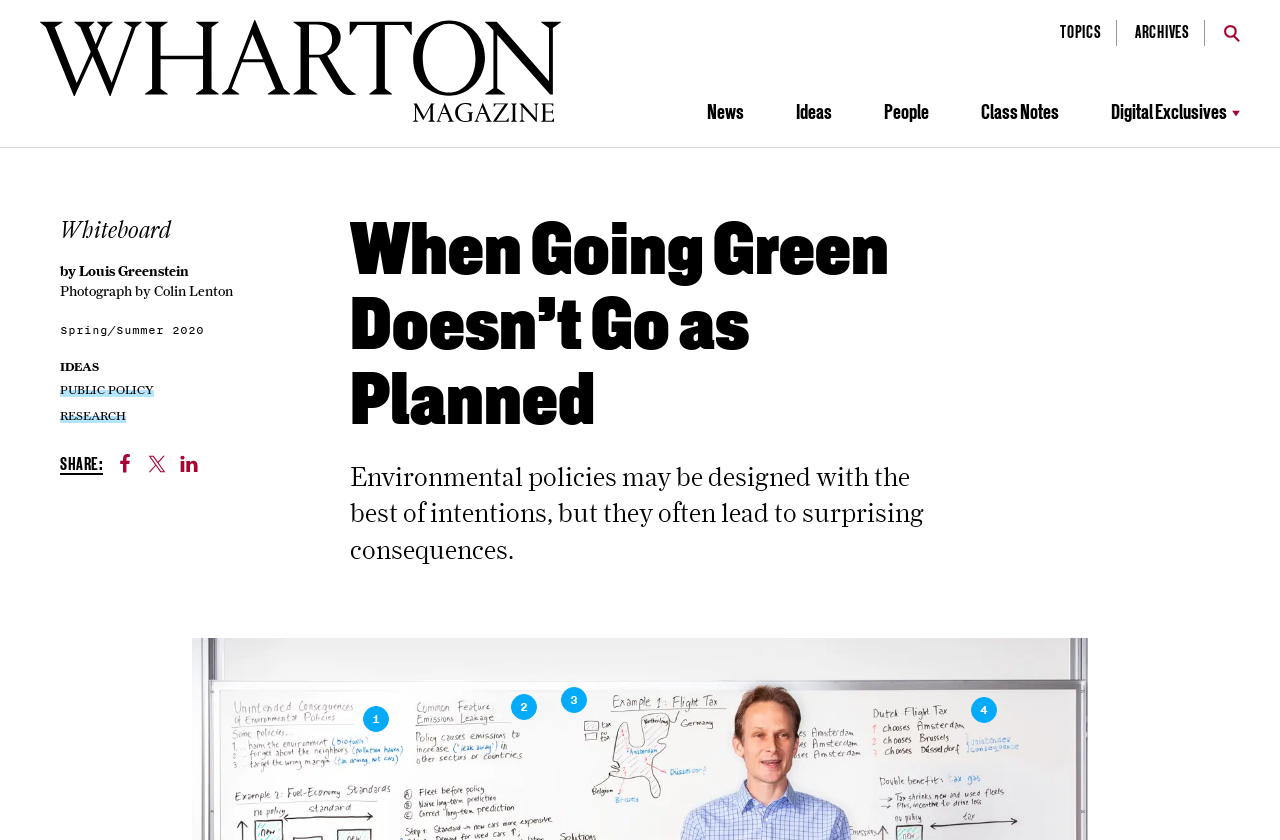Specify the bounding box coordinates of the element's region that should be clicked to achieve the following instruction: "Click on the 'Post Comment' button". The bounding box coordinates consist of four float numbers between 0 and 1, in the format [left, top, right, bottom].

None